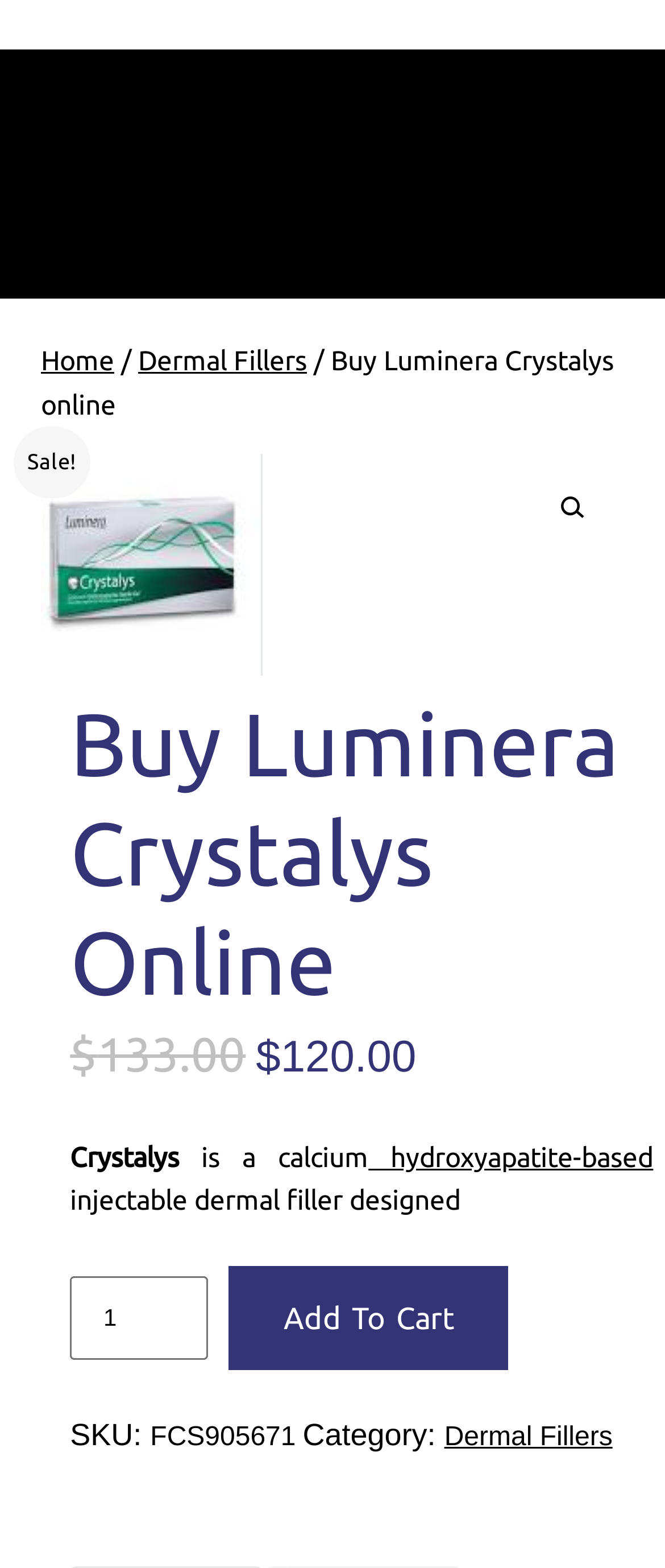Extract the main heading text from the webpage.

Buy Luminera Crystalys Online